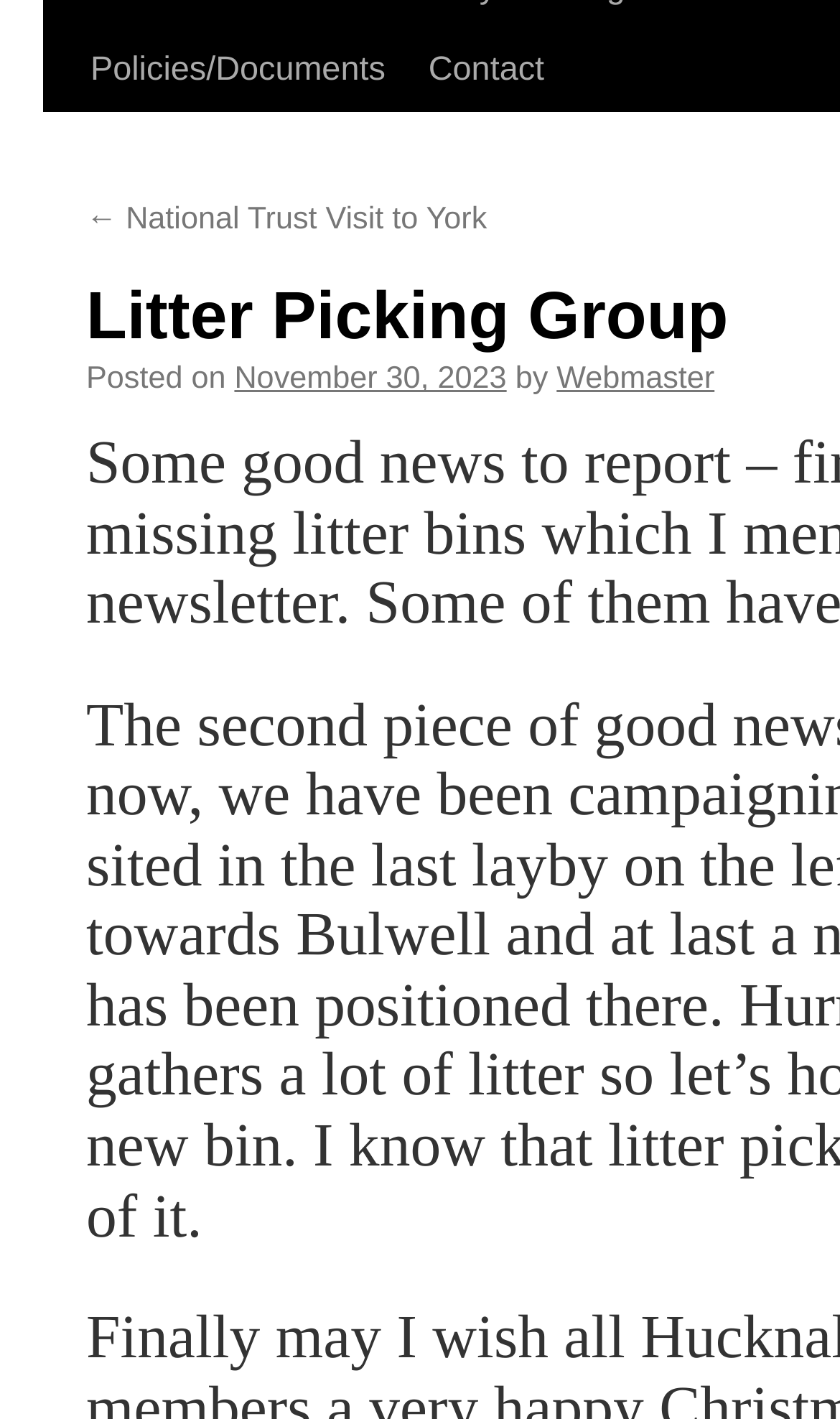Based on the element description November 30, 2023, identify the bounding box of the UI element in the given webpage screenshot. The coordinates should be in the format (top-left x, top-left y, bottom-right x, bottom-right y) and must be between 0 and 1.

[0.279, 0.256, 0.603, 0.28]